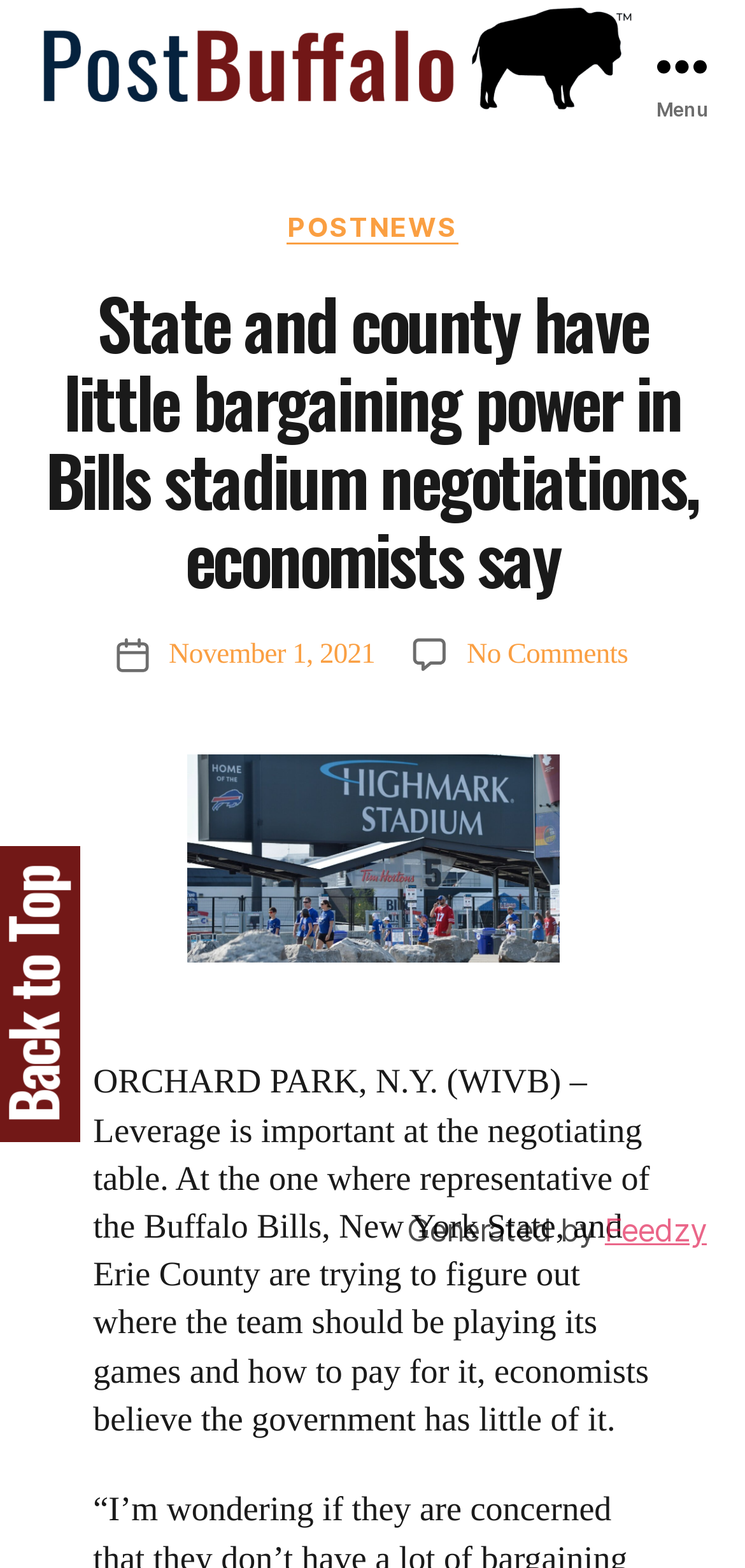Using the provided description November 1, 2021, find the bounding box coordinates for the UI element. Provide the coordinates in (top-left x, top-left y, bottom-right x, bottom-right y) format, ensuring all values are between 0 and 1.

[0.226, 0.408, 0.503, 0.428]